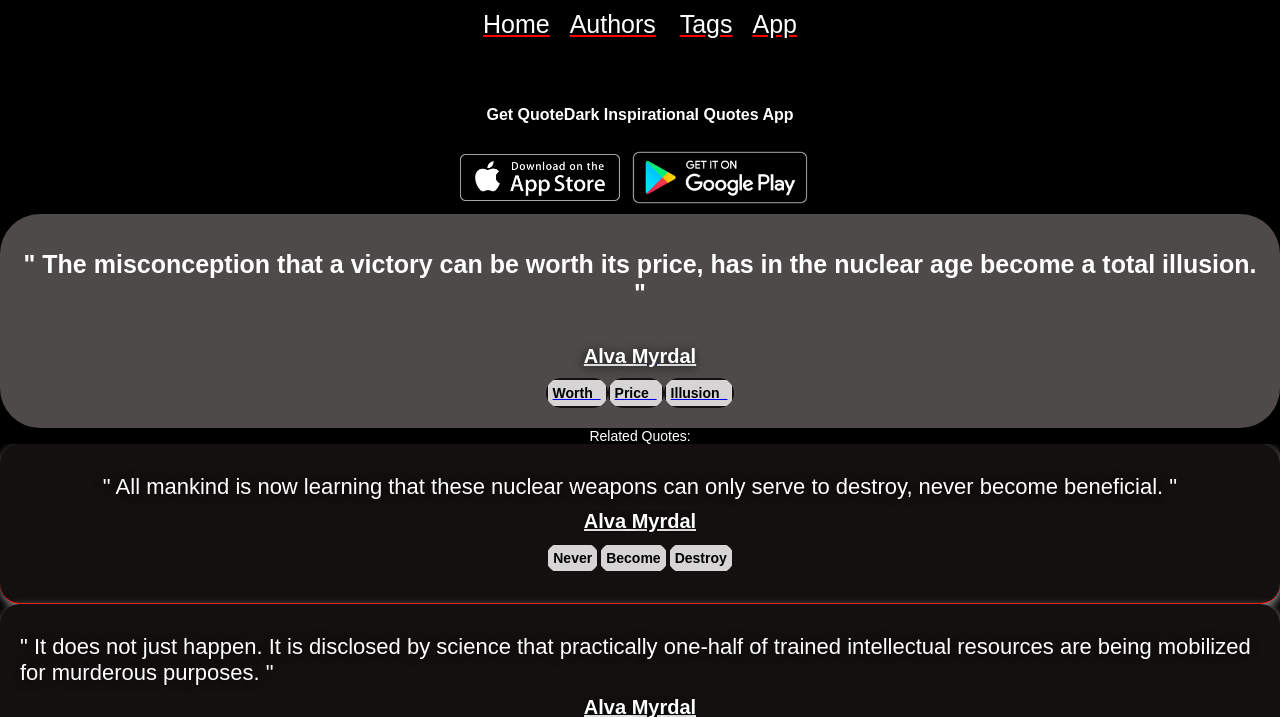Please find and give the text of the main heading on the webpage.

" The misconception that a victory can be worth its price, has in the nuclear age become a total illusion. "